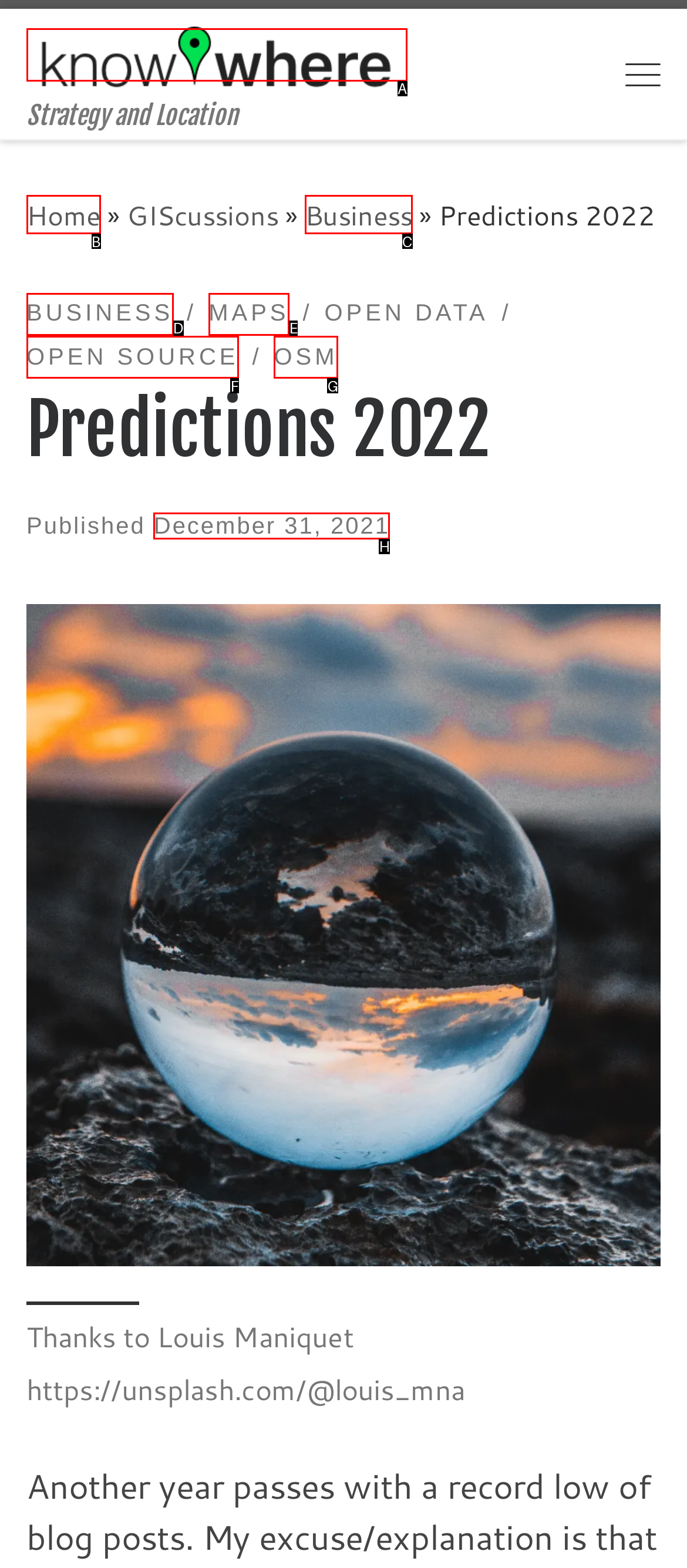Given the description: aria-label="KnowWhere | Strategy and Location", pick the option that matches best and answer with the corresponding letter directly.

A